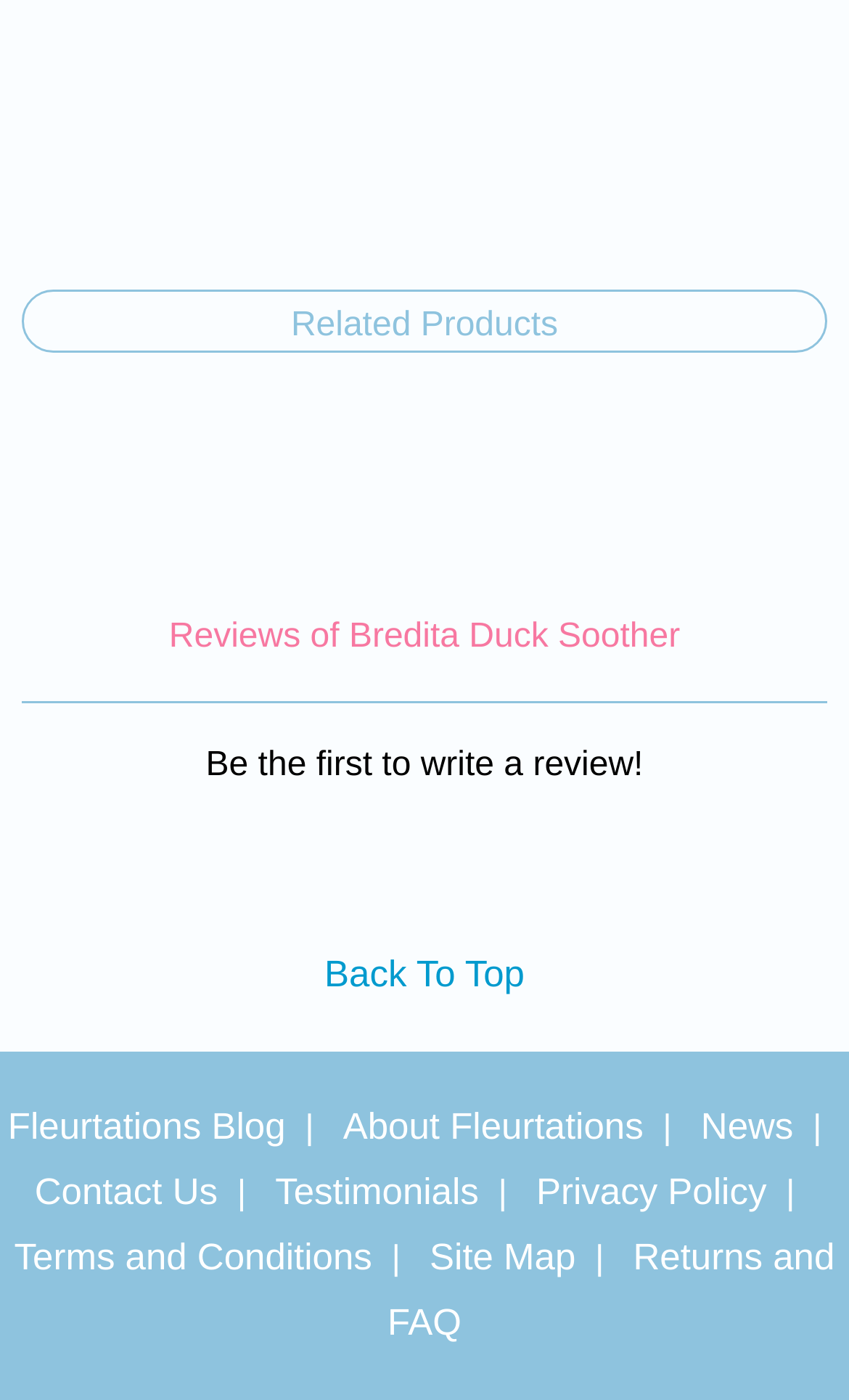How many links are available in the footer section?
Give a detailed response to the question by analyzing the screenshot.

The footer section of the webpage contains 9 links, including 'Fleurtations Blog', 'About Fleurtations', 'News', 'Contact Us', 'Testimonials', 'Privacy Policy', 'Terms and Conditions', 'Site Map', and 'Returns and FAQ'.